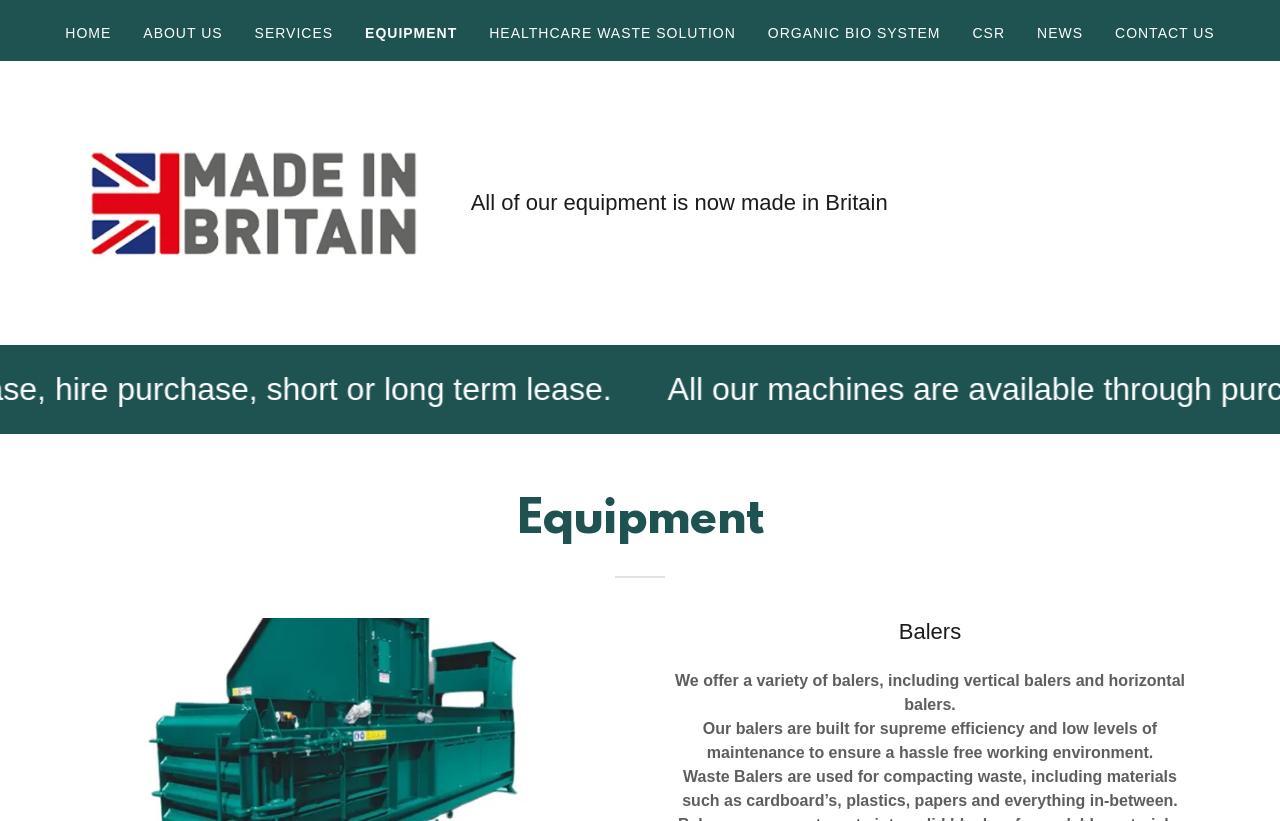Please identify the bounding box coordinates for the region that you need to click to follow this instruction: "Click CONTACT US".

[0.866, 0.018, 0.954, 0.062]